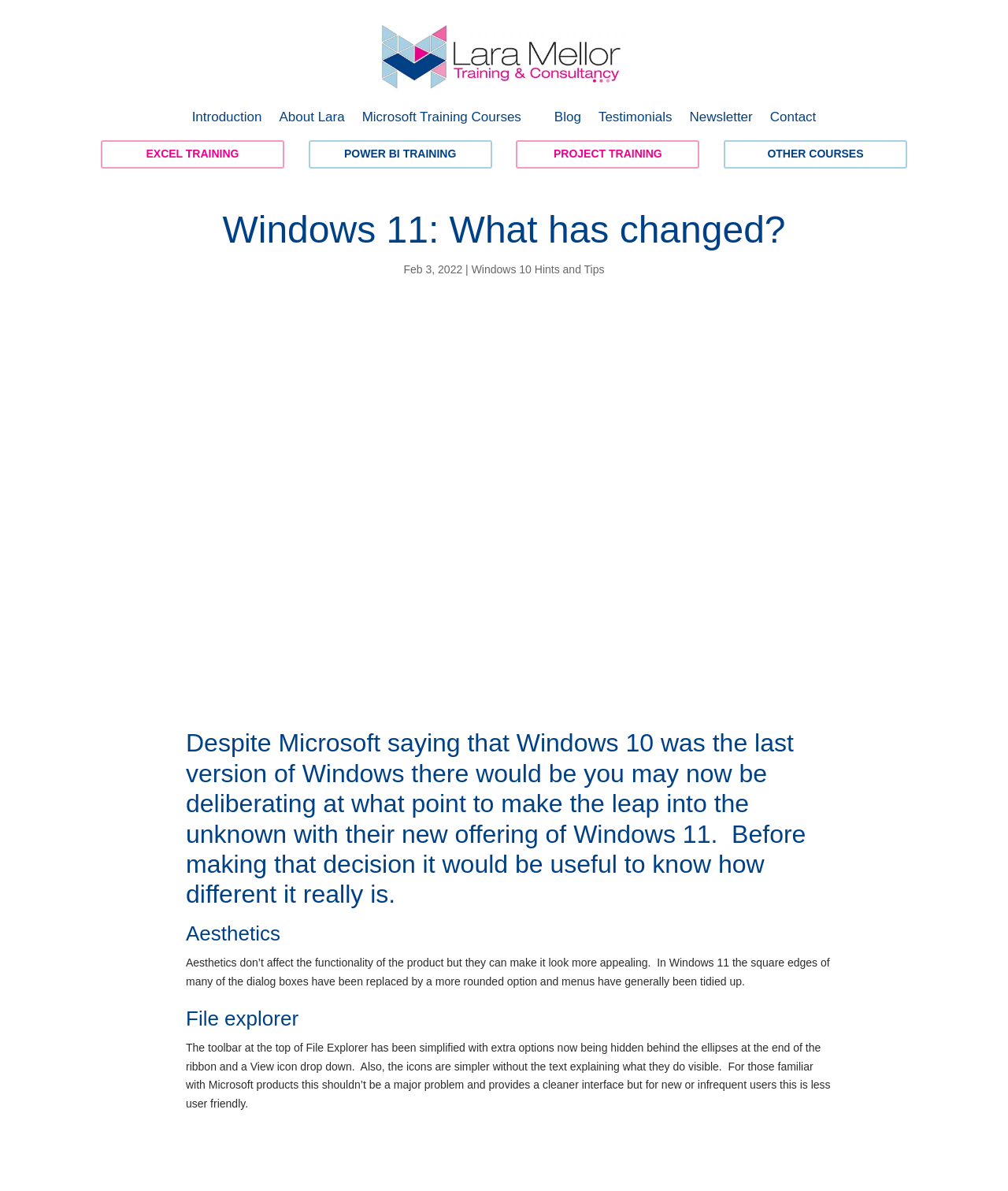Carefully examine the image and provide an in-depth answer to the question: What has changed in the File Explorer?

I determined what has changed in the File Explorer by reading the static text elements that describe the changes, specifically the text 'The toolbar at the top of File Explore has been simplified with extra options now being hidden behind the ellipses at the end of the ribbon and...' and 'Also, the icons are simpler without the text explaining what they do visible'.